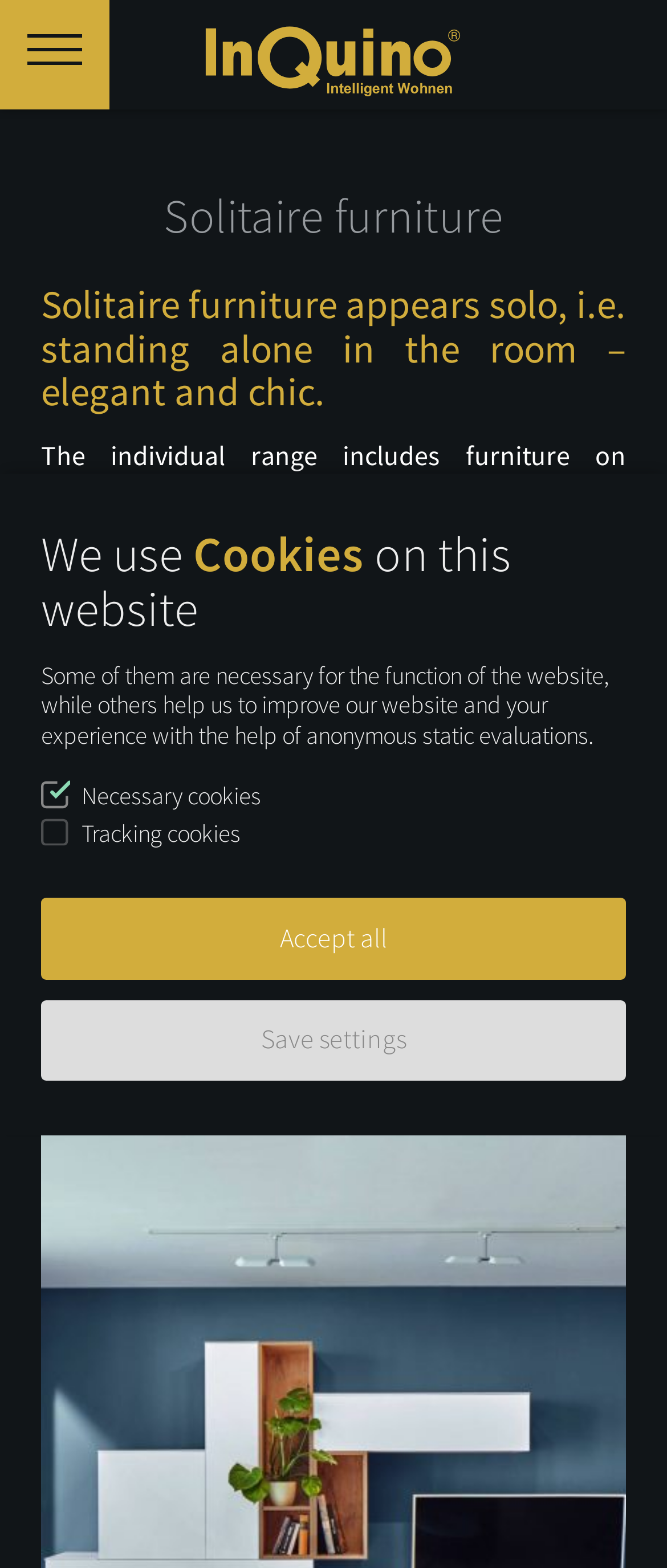Using the element description provided, determine the bounding box coordinates in the format (top-left x, top-left y, bottom-right x, bottom-right y). Ensure that all values are floating point numbers between 0 and 1. Element description: title="InQuino — Startseite"

[0.298, 0.004, 0.702, 0.065]